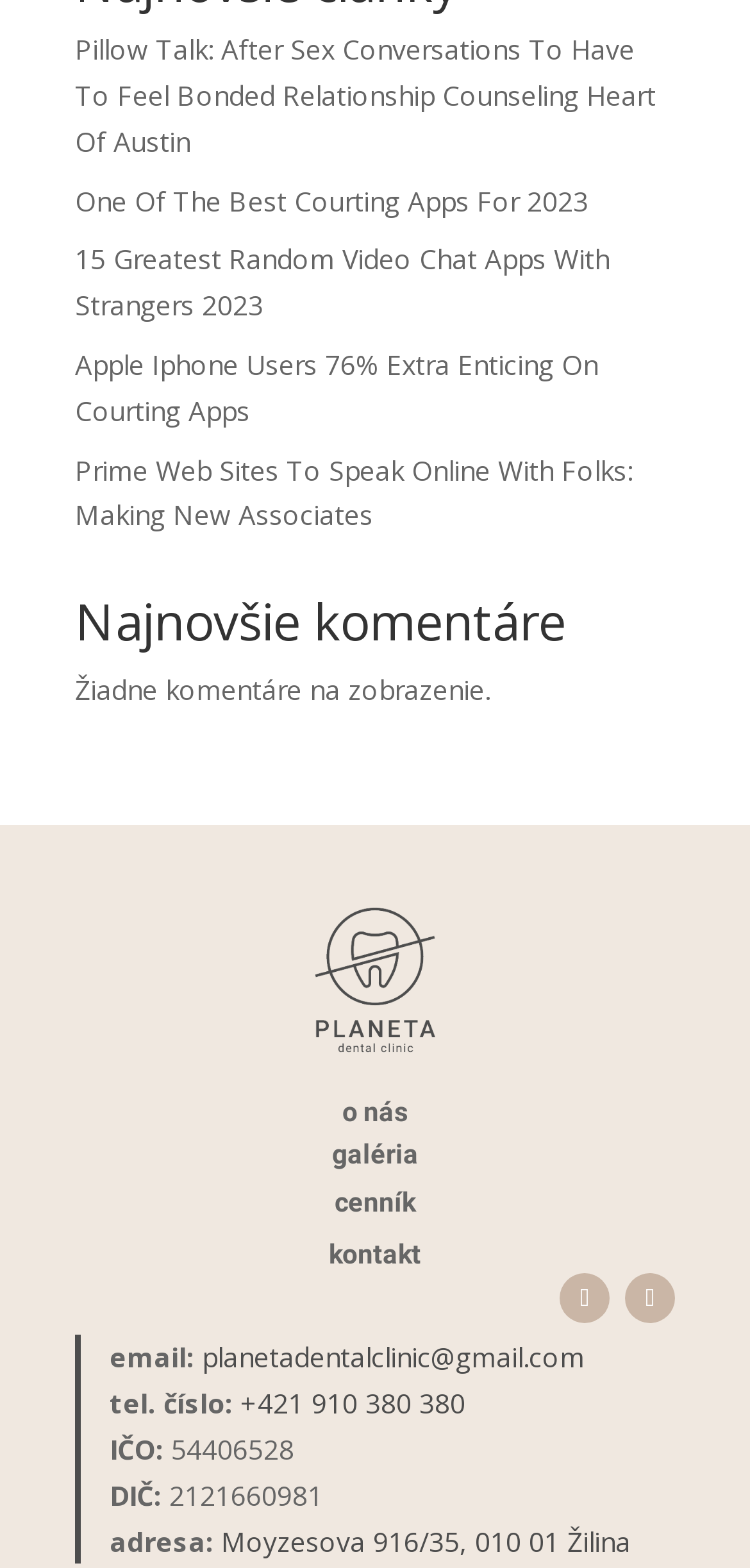Please mark the bounding box coordinates of the area that should be clicked to carry out the instruction: "Check the phone number of the clinic".

[0.321, 0.883, 0.621, 0.907]